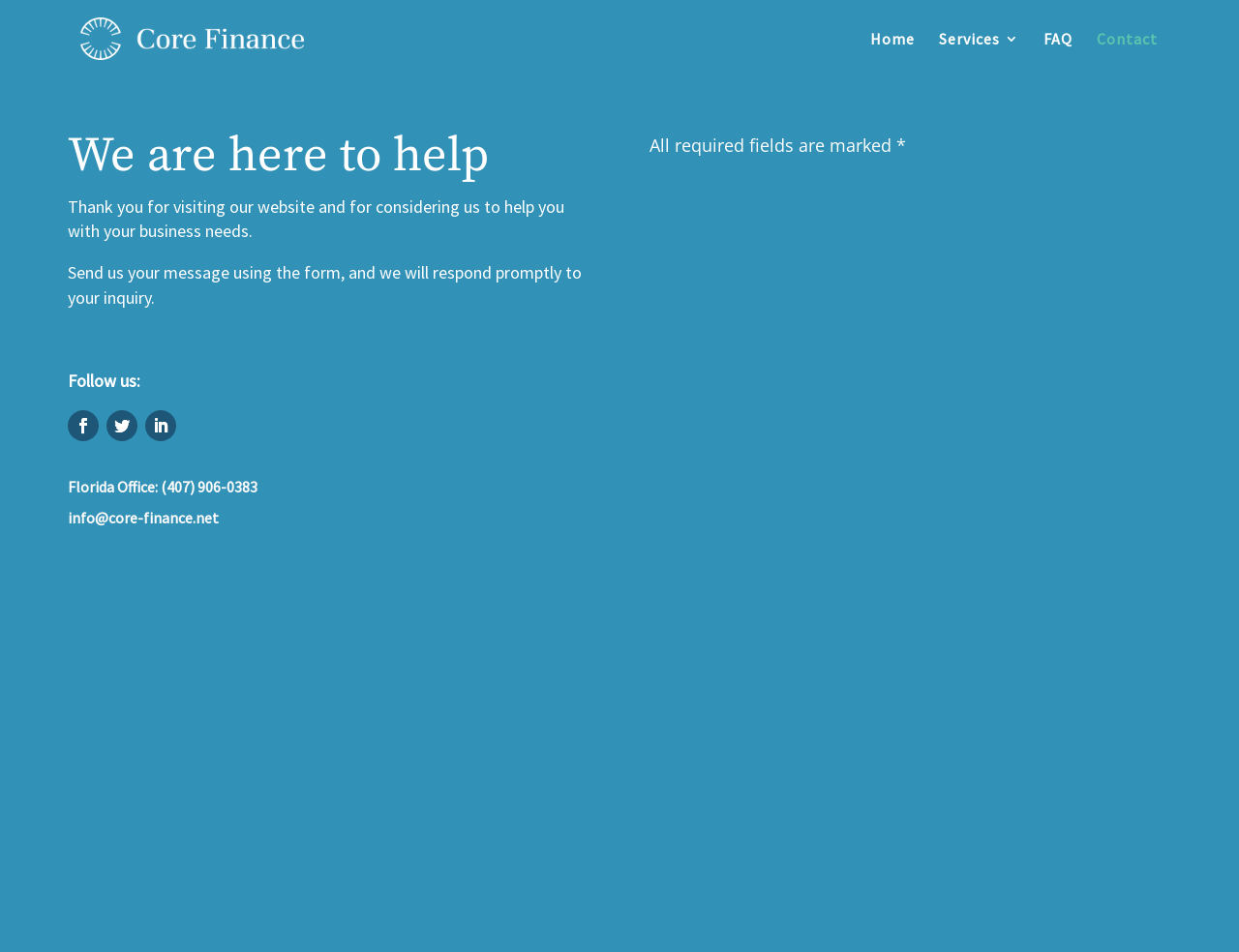What social media platforms are available?
Look at the image and answer the question with a single word or phrase.

Three